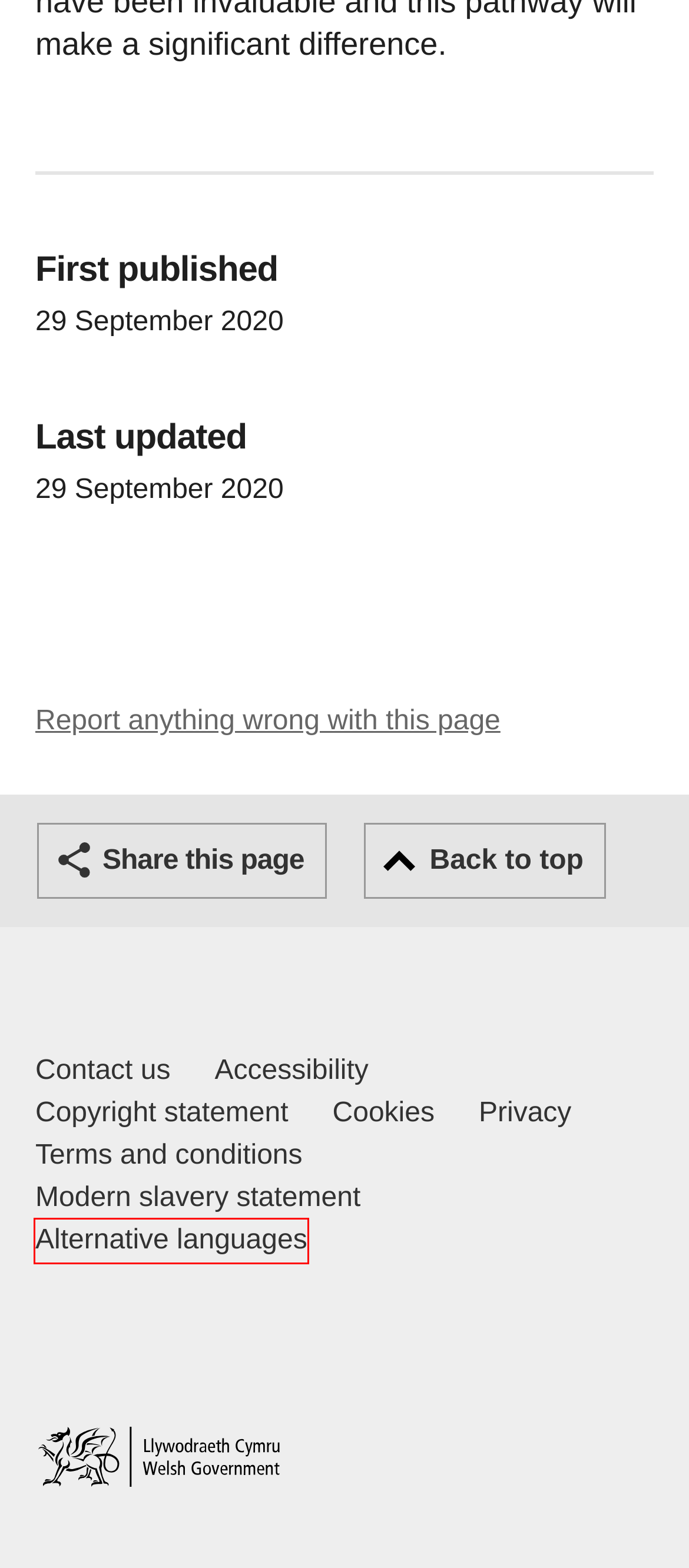Take a look at the provided webpage screenshot featuring a red bounding box around an element. Select the most appropriate webpage description for the page that loads after clicking on the element inside the red bounding box. Here are the candidates:
A. Accessibility statement for GOV.WALES | GOV.WALES
B. Copyright statement | GOV.WALES
C. Terms and conditions | GOV.WALES
D. Welsh Government Modern Slavery Statement | GOV.WALES
E. Contact us | GOV.WALES
F. Cookies | GOV.WALES
G. Website privacy notice | GOV.WALES
H. Alternative languages | GOV.WALES

H